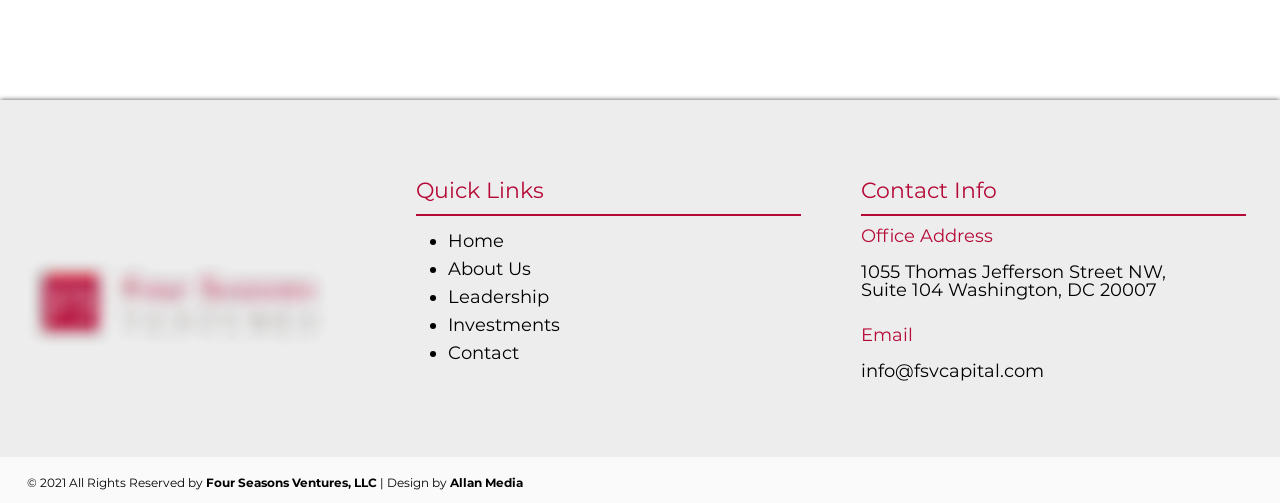Respond with a single word or phrase for the following question: 
What is the email address?

info@fsvcapital.com